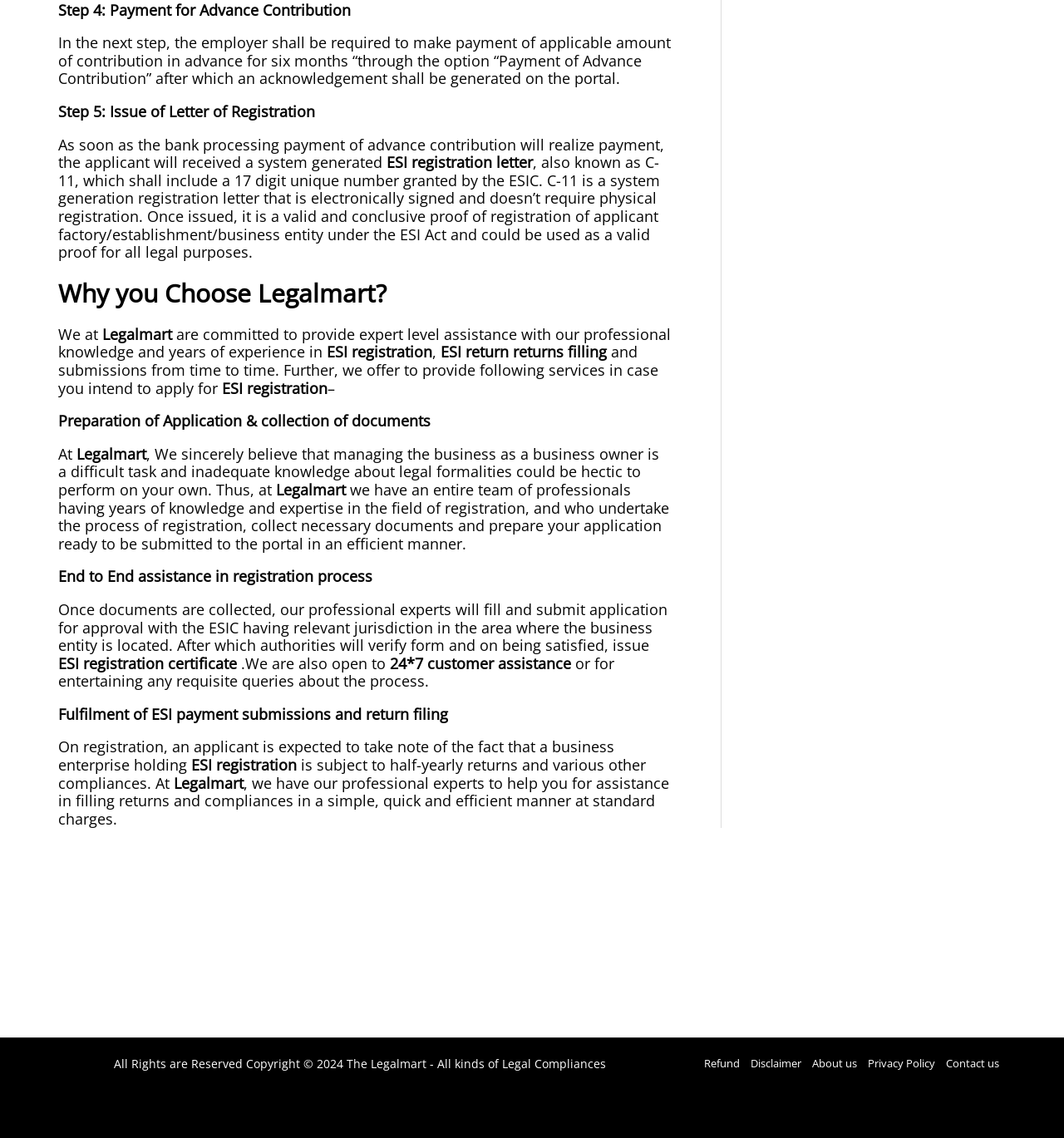Locate and provide the bounding box coordinates for the HTML element that matches this description: "Disclaimer".

[0.7, 0.927, 0.758, 0.943]